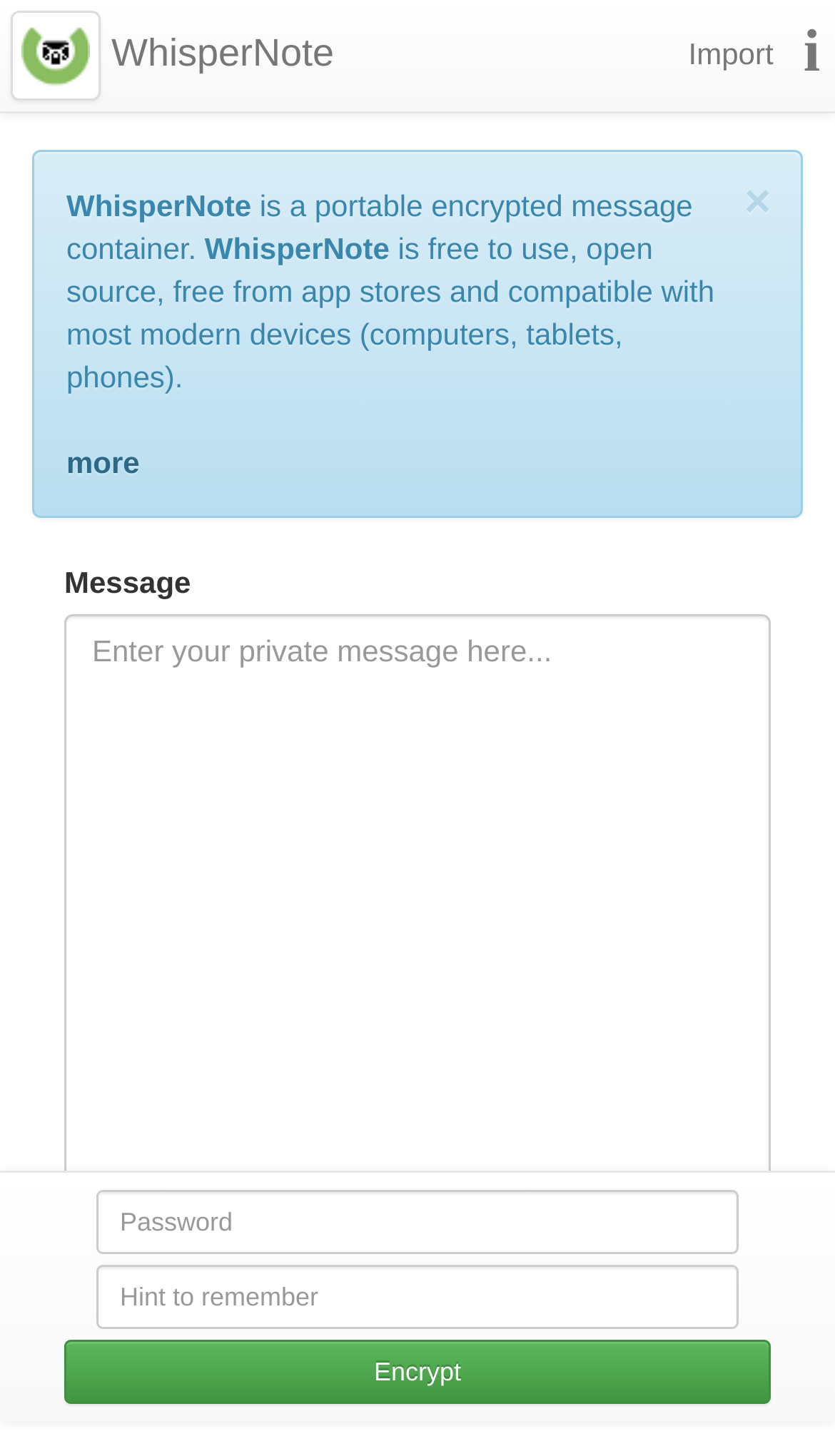What is required to encrypt a note?
Ensure your answer is thorough and detailed.

The presence of a password field and the 'Encrypt' button suggests that a password is required to encrypt a note. This ensures that only authorized users can access the contents of the note.